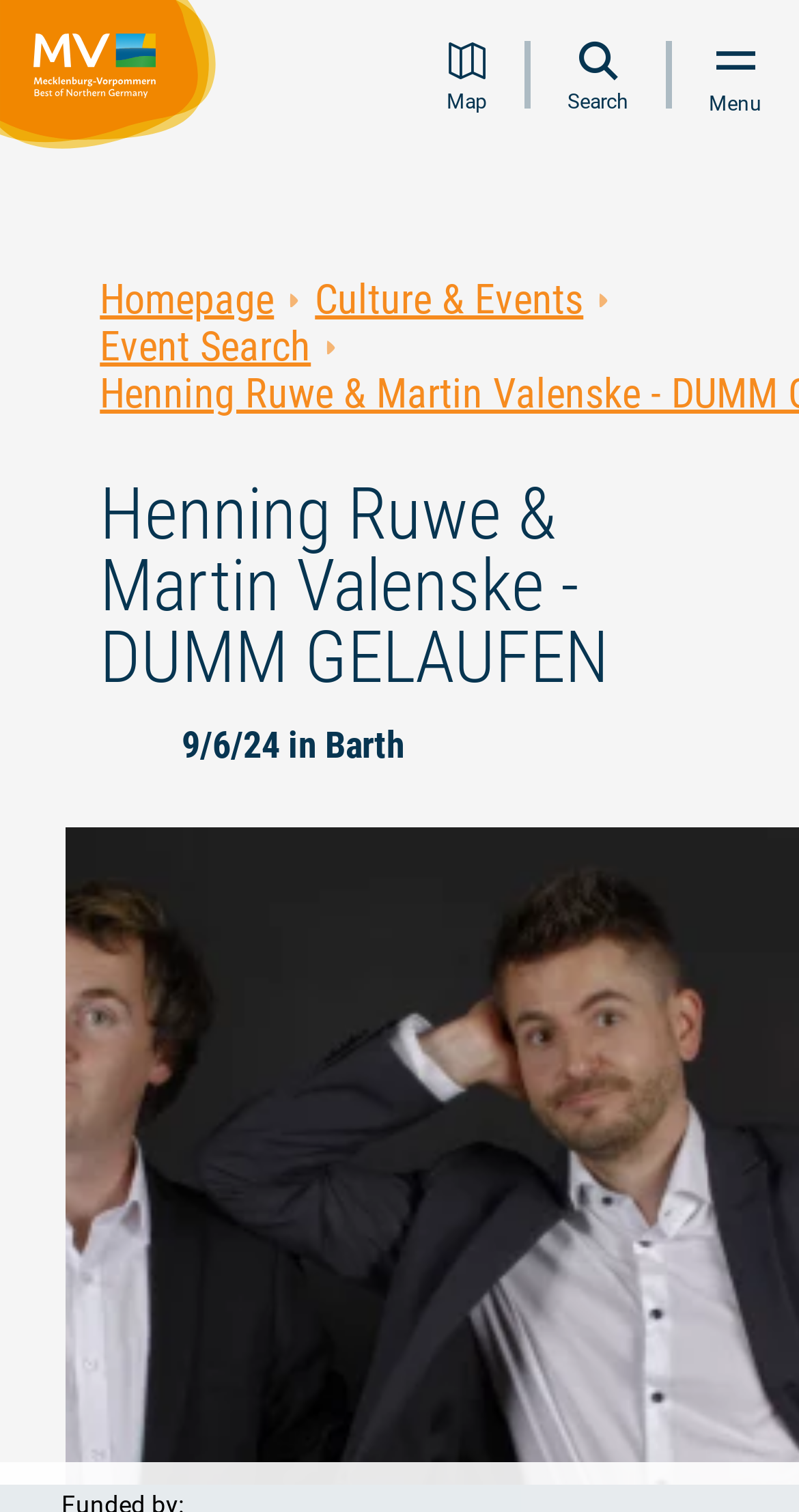Indicate the bounding box coordinates of the element that needs to be clicked to satisfy the following instruction: "Search for something". The coordinates should be four float numbers between 0 and 1, i.e., [left, top, right, bottom].

[0.664, 0.027, 0.833, 0.07]